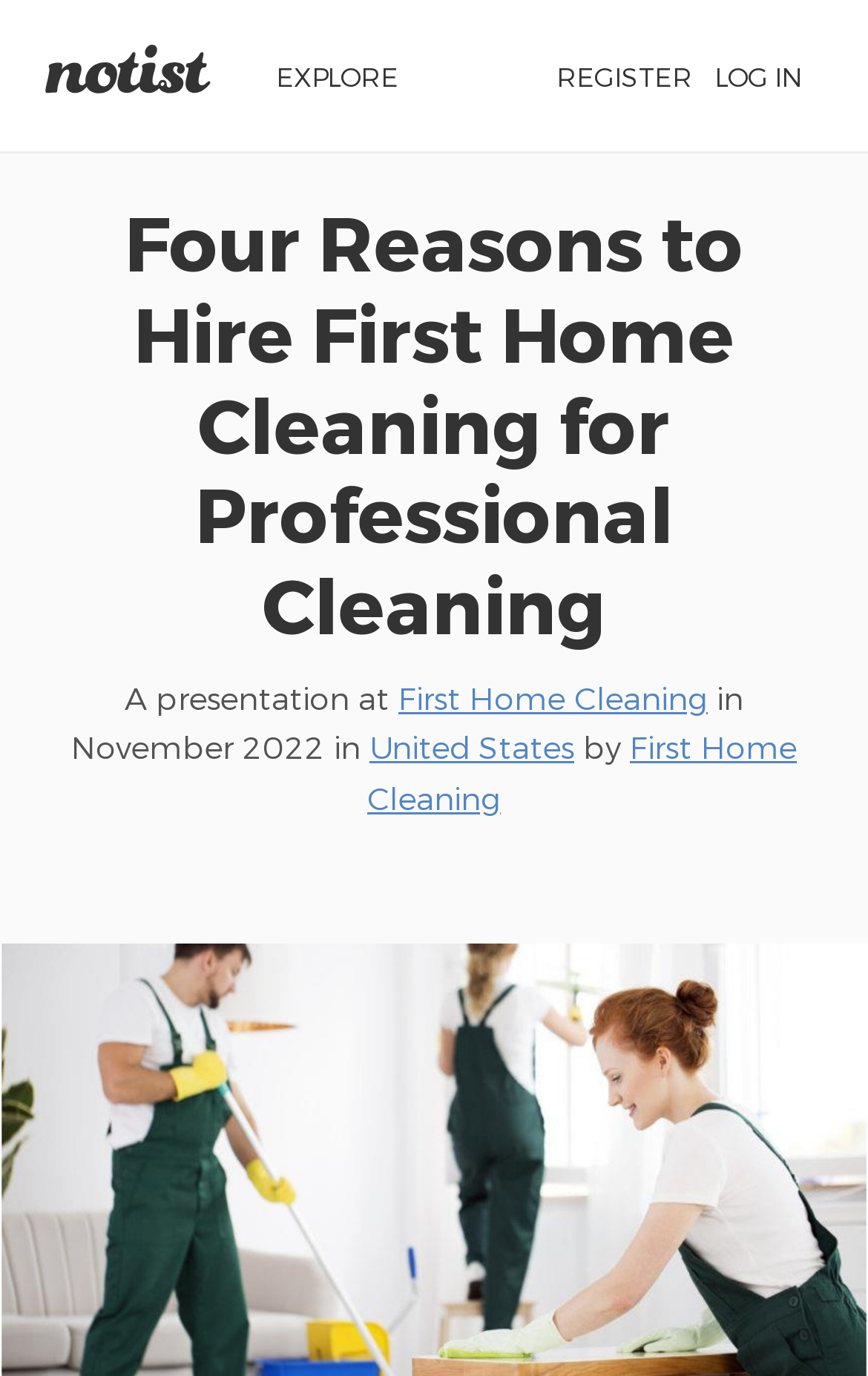Determine the bounding box coordinates of the element that should be clicked to execute the following command: "Click on the 'REGISTER' link".

[0.641, 0.043, 0.797, 0.066]